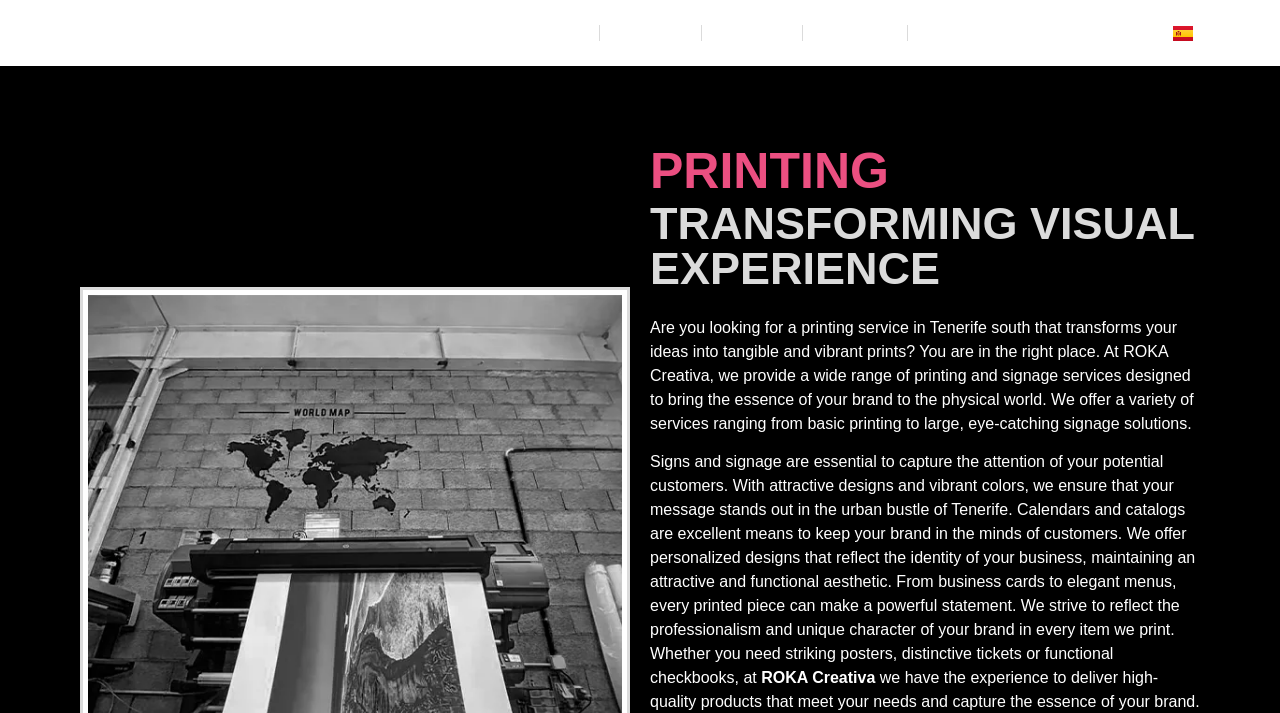Please find the bounding box coordinates for the clickable element needed to perform this instruction: "Click the logo link".

[0.06, 0.012, 0.166, 0.08]